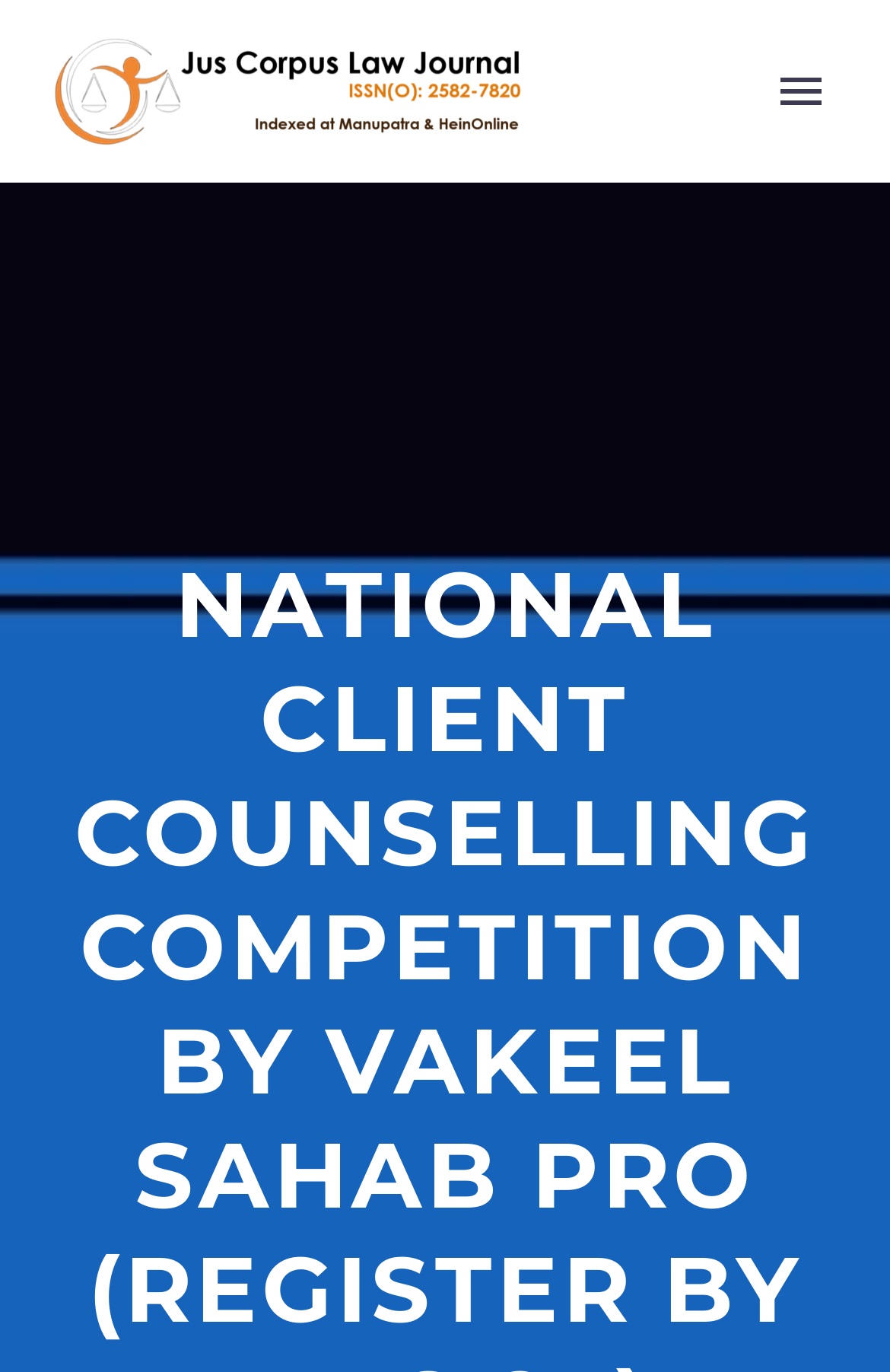Locate the bounding box for the described UI element: "Journal". Ensure the coordinates are four float numbers between 0 and 1, formatted as [left, top, right, bottom].

[0.056, 0.505, 0.944, 0.591]